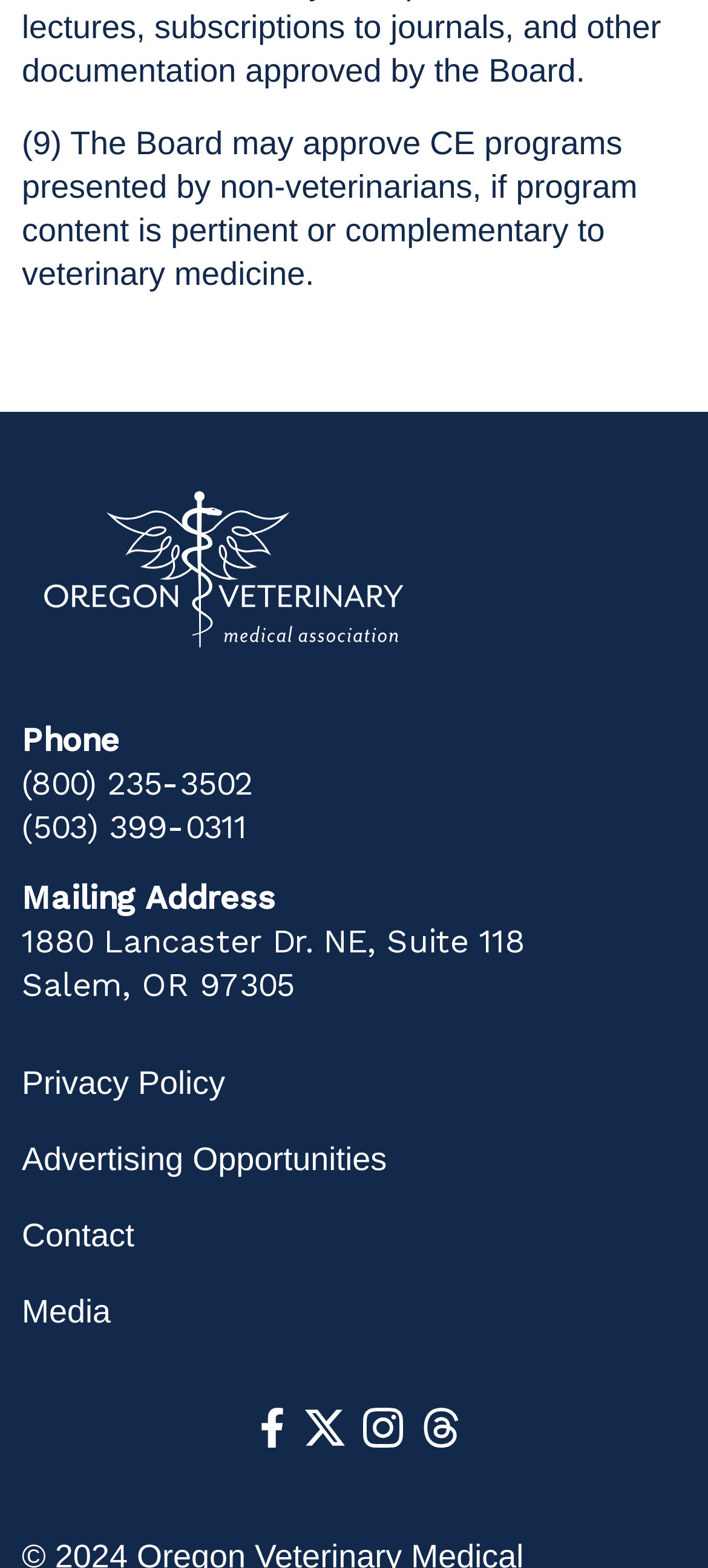Using the provided element description: "alt="Oregon VMA Instagram"", determine the bounding box coordinates of the corresponding UI element in the screenshot.

[0.513, 0.897, 0.569, 0.92]